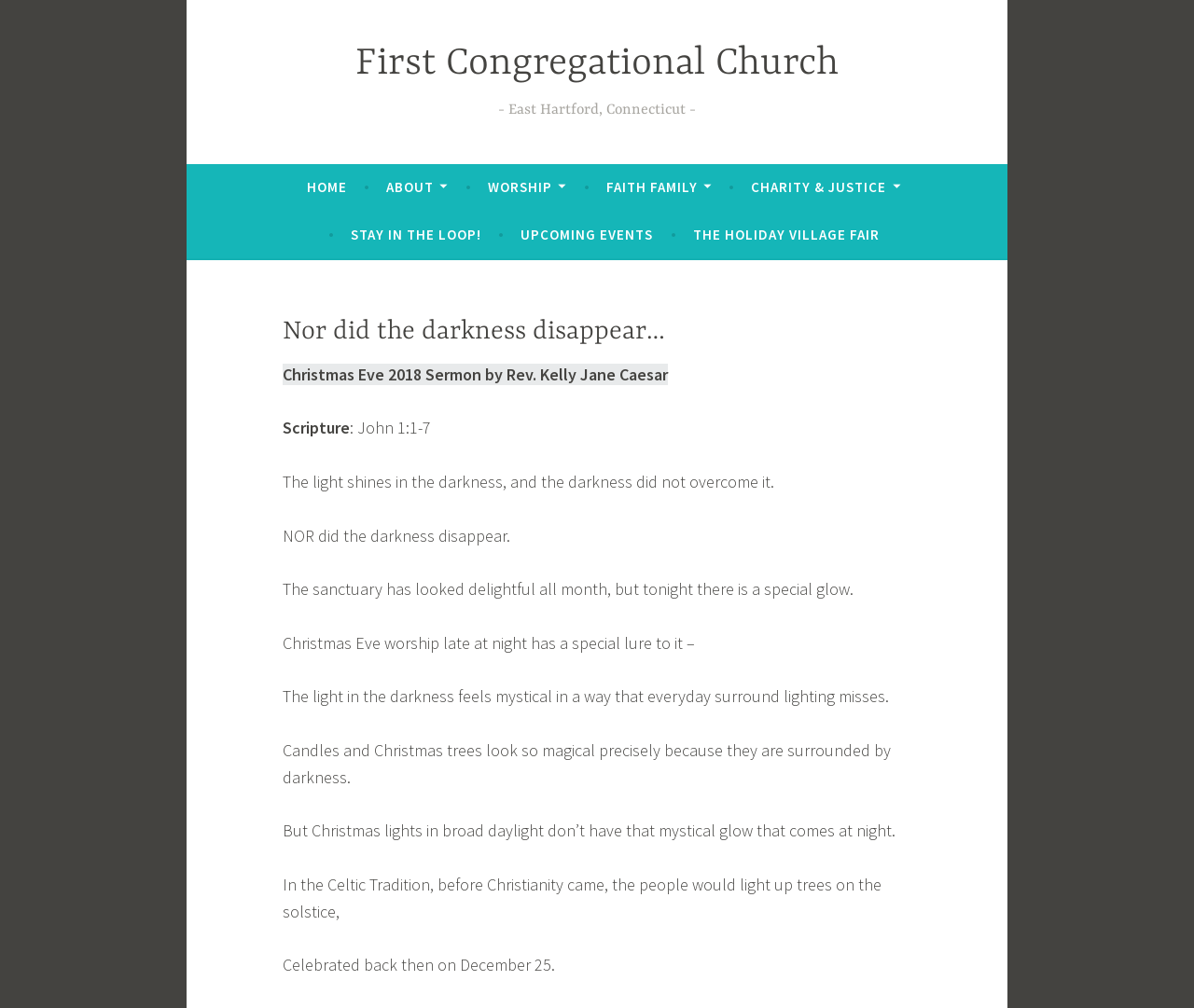Locate the coordinates of the bounding box for the clickable region that fulfills this instruction: "Check out the 'THE HOLIDAY VILLAGE FAIR' event".

[0.58, 0.216, 0.736, 0.25]